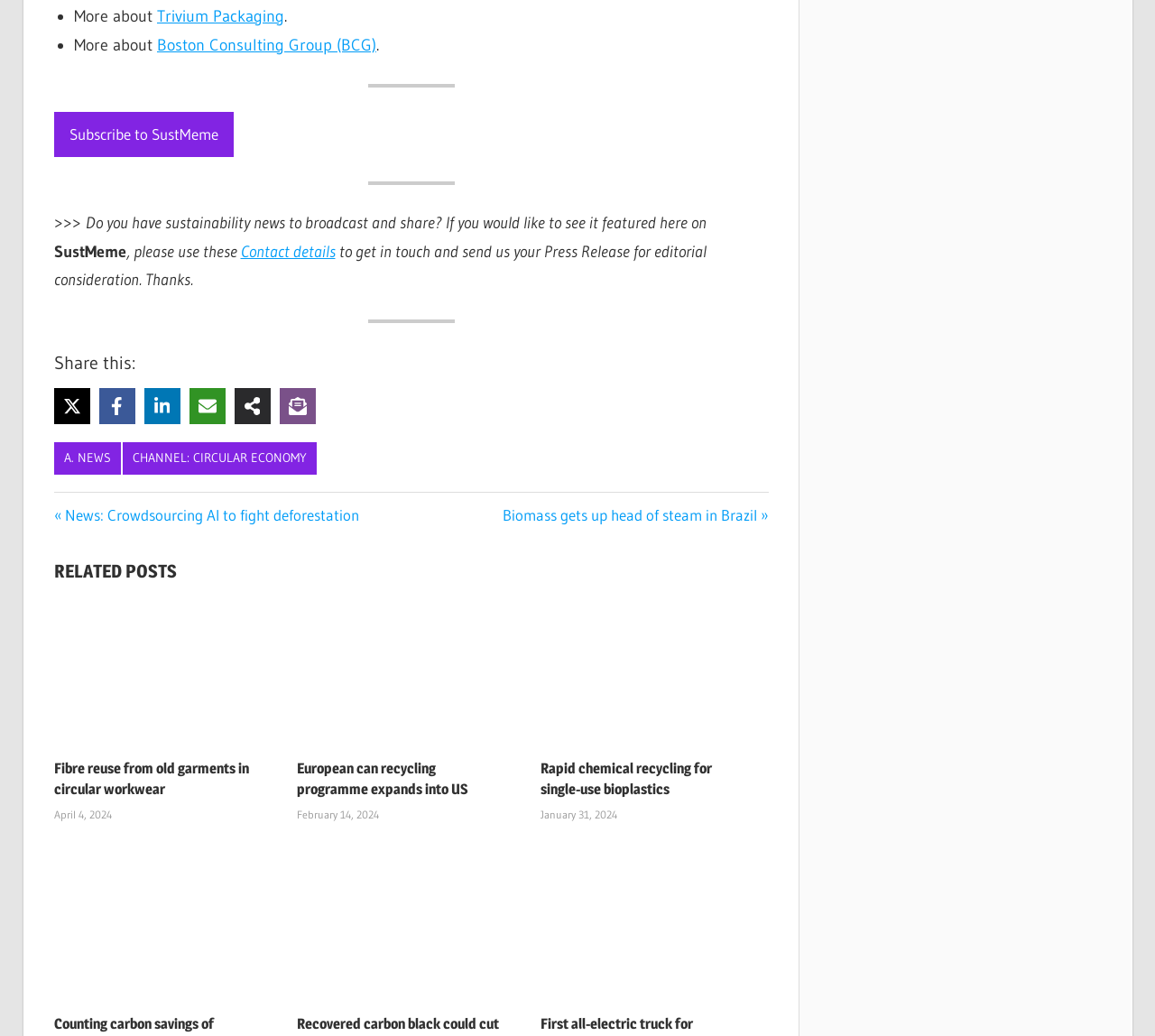Answer the following query concisely with a single word or phrase:
How many social media sharing options are available?

5